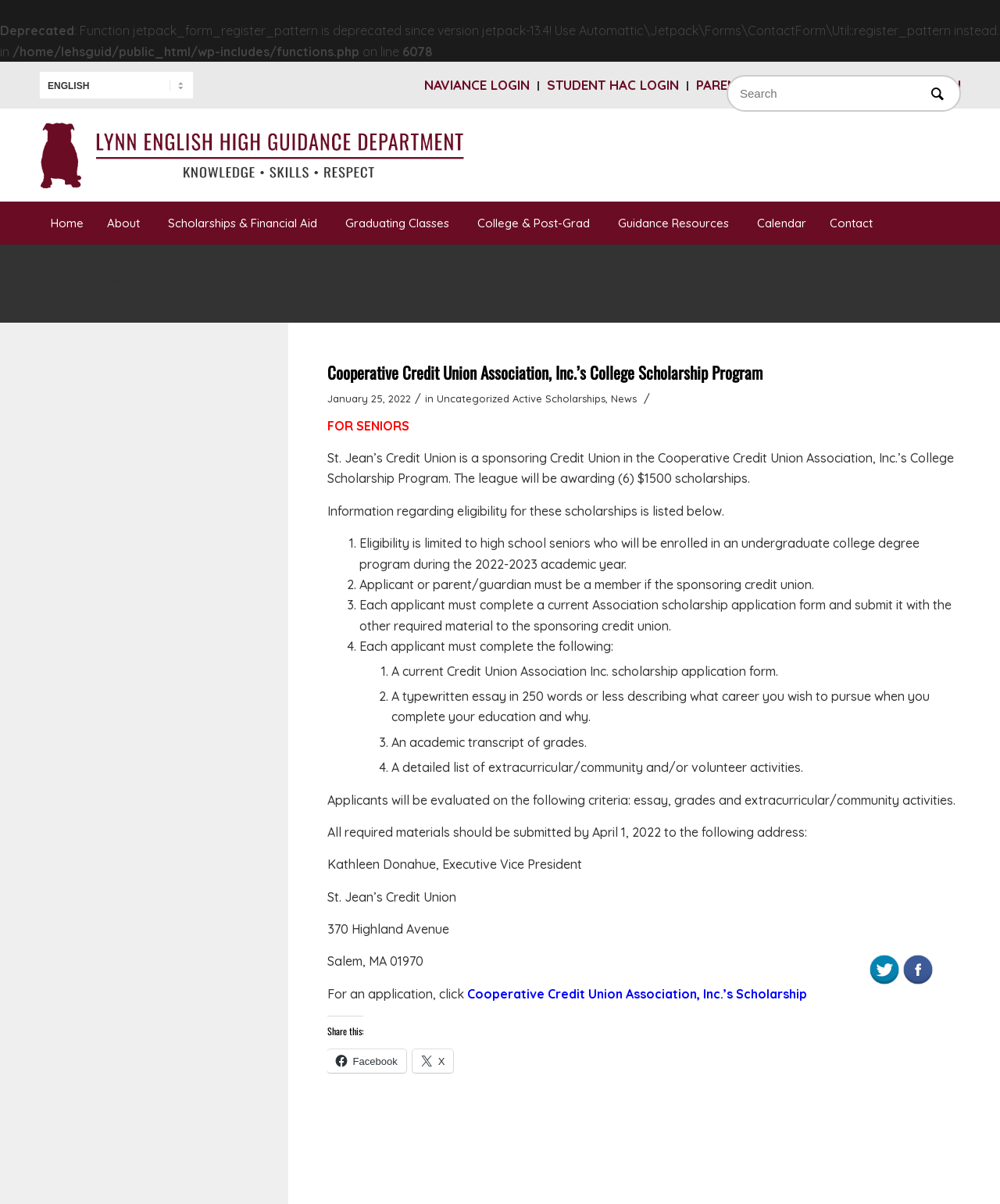What is the name of the credit union sponsoring the scholarship?
Examine the image and provide an in-depth answer to the question.

The webpage mentions that St. Jean’s Credit Union is a sponsoring Credit Union in the Cooperative Credit Union Association, Inc.’s College Scholarship Program.